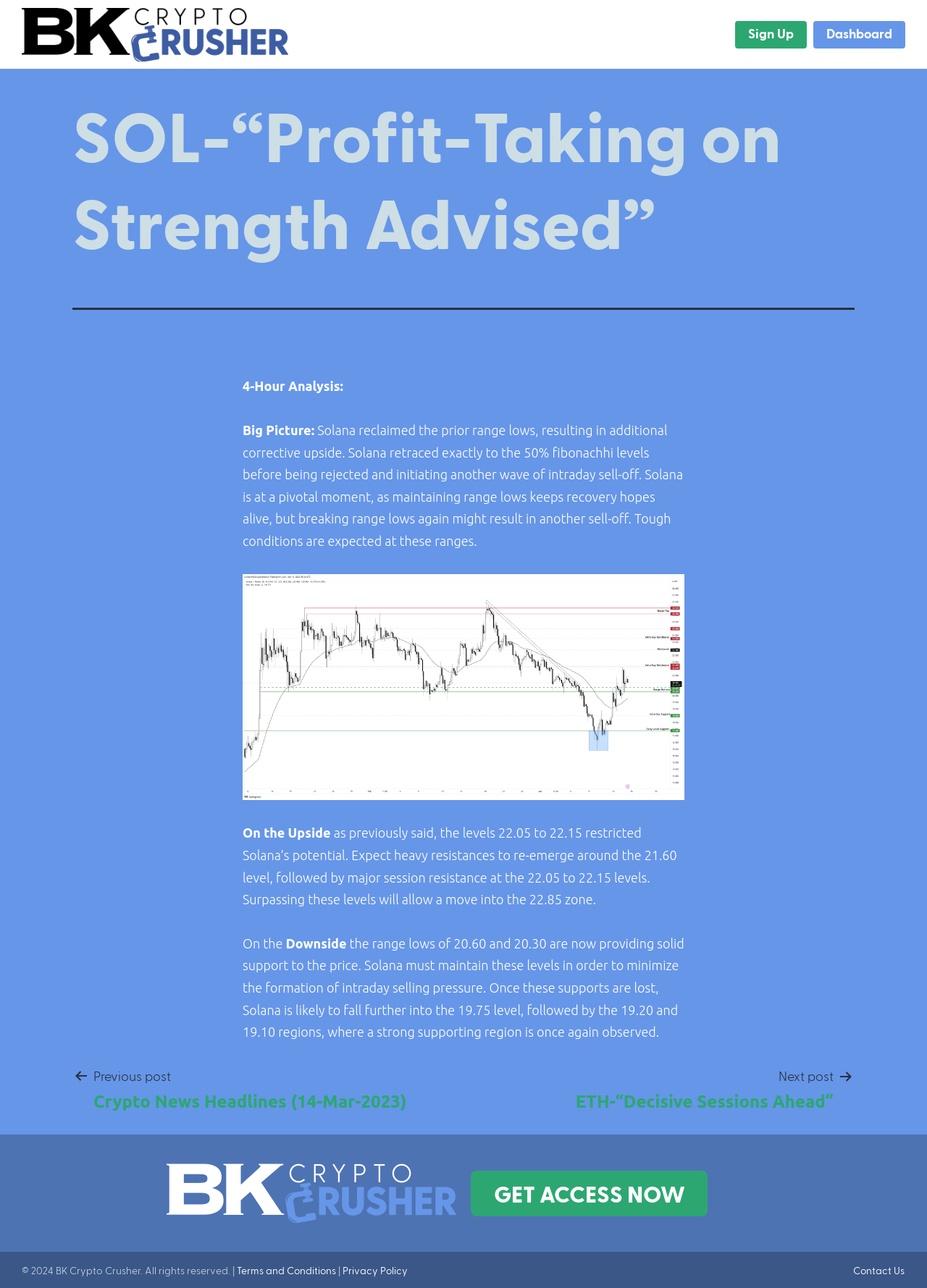Identify the webpage's primary heading and generate its text.

SOL-“Profit-Taking on Strength Advised”